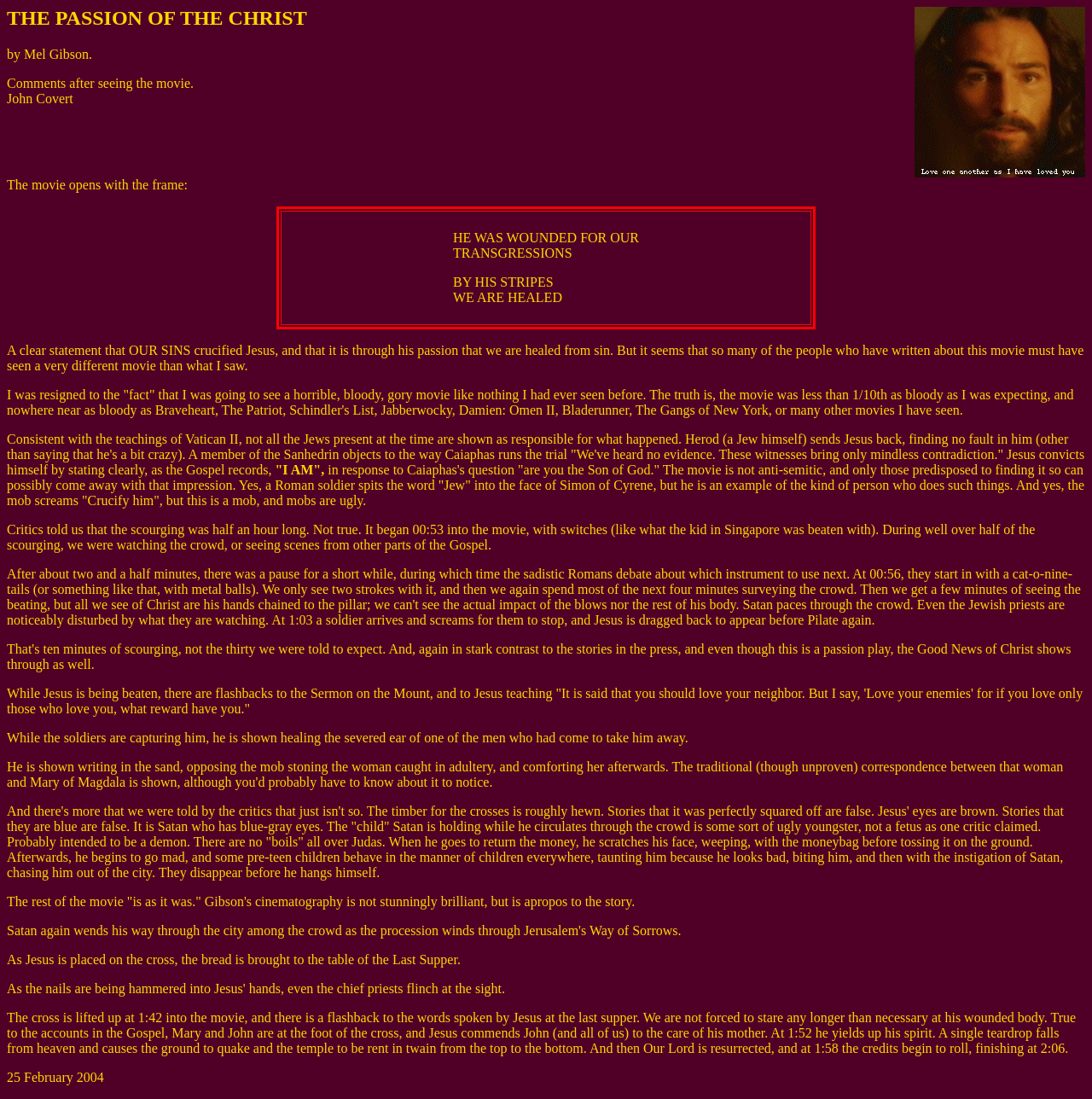What is the title of the movie being discussed?
Look at the screenshot and give a one-word or phrase answer.

THE PASSION OF THE CHRIST